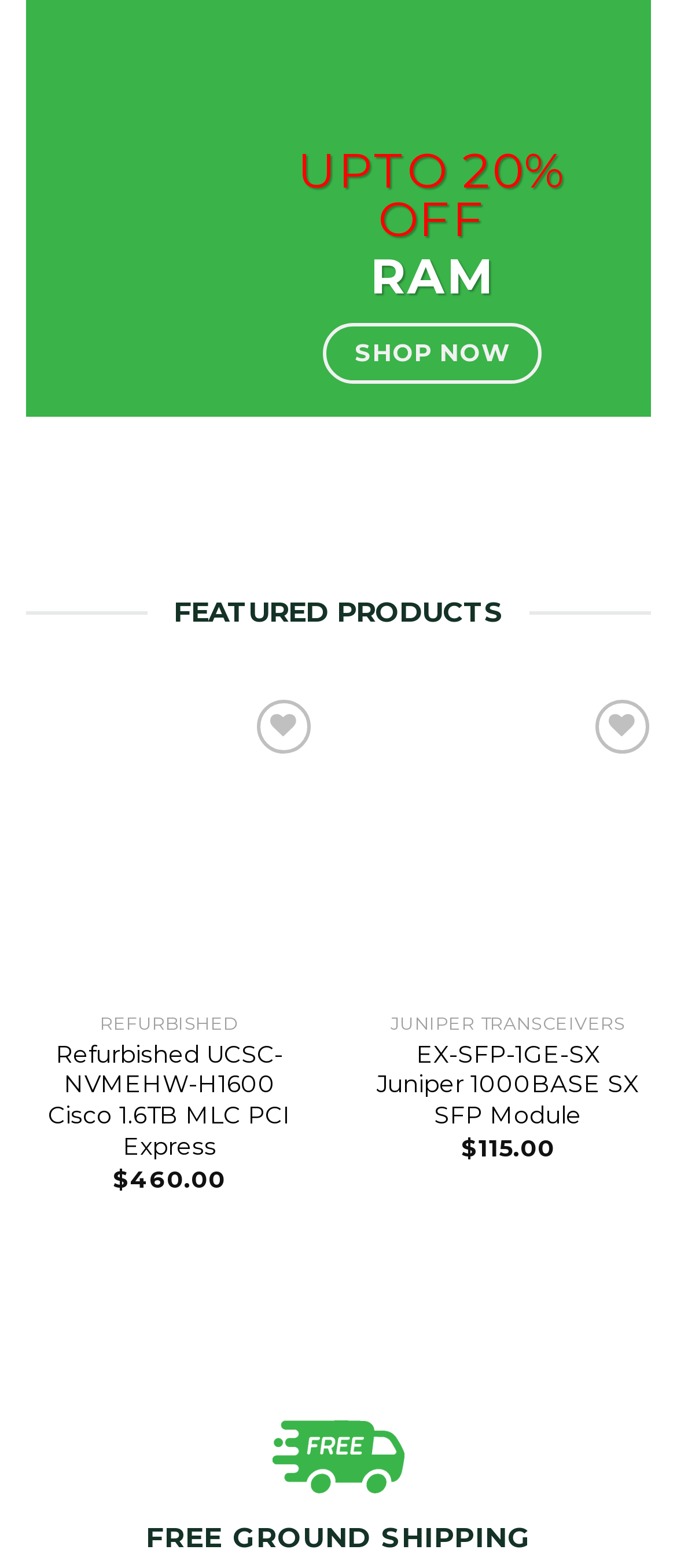What is the price of the Refurbished UCSC-NVMEHW-H1600?
Provide a thorough and detailed answer to the question.

I found the price of the Refurbished UCSC-NVMEHW-H1600 Cisco 1.6TB MLC PCI Express product, which is indicated by the StaticText elements '$' and '460.00'.